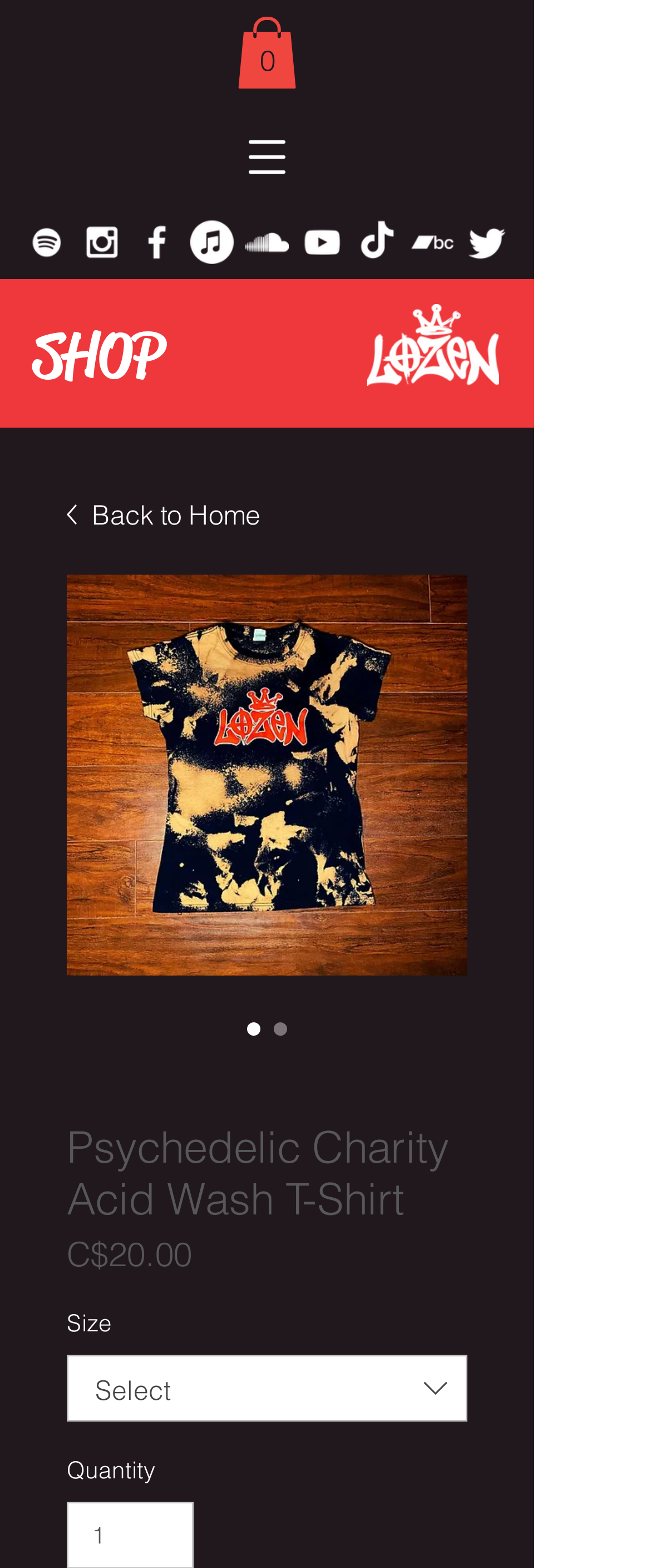Determine the bounding box for the UI element described here: "aria-label="Spotify"".

[0.038, 0.141, 0.105, 0.168]